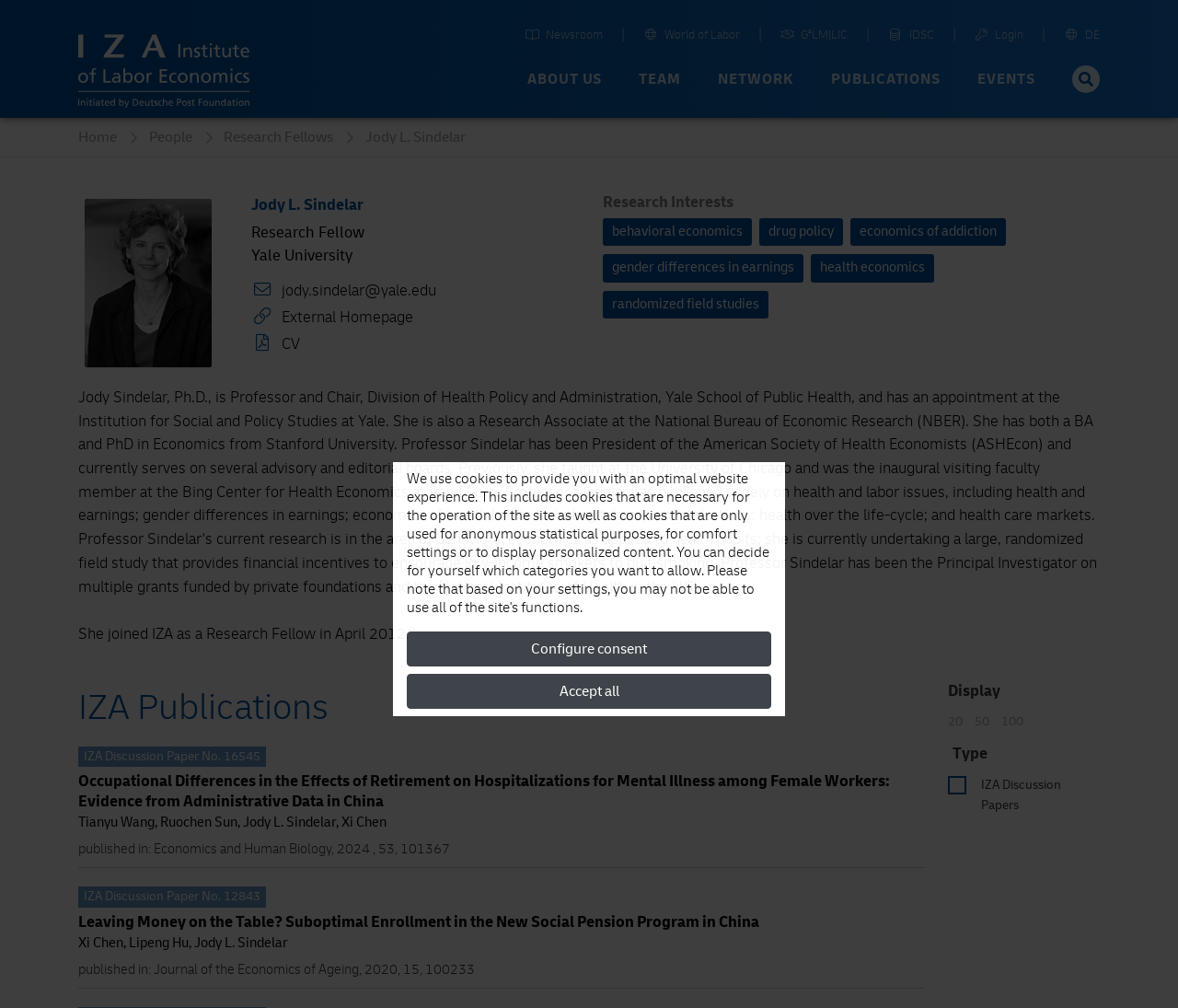What are Jody L. Sindelar's research interests? Examine the screenshot and reply using just one word or a brief phrase.

behavioral economics, drug policy, etc.